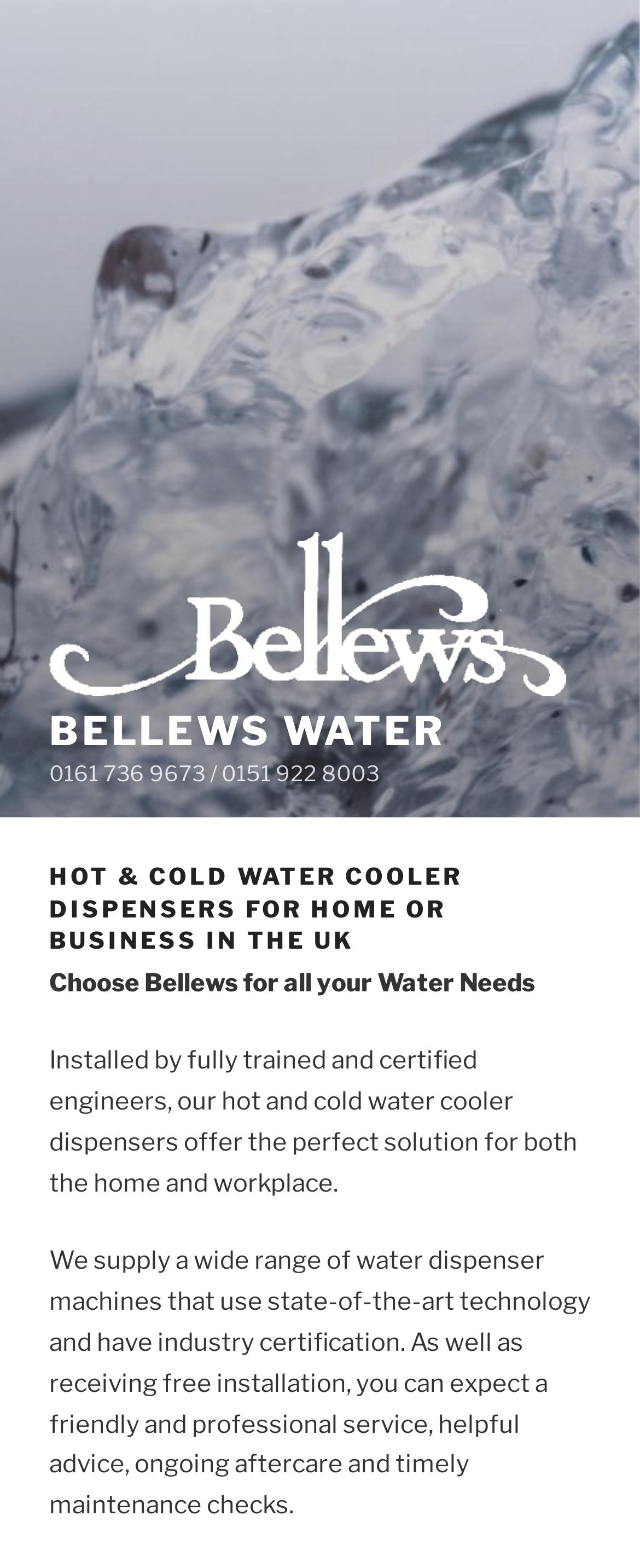Please provide a detailed answer to the question below by examining the image:
What is the benefit of choosing Bellews?

The benefit of choosing Bellews is obtained from the StaticText element with the text 'We supply a wide range of water dispenser machines... helpful advice, ongoing aftercare and timely maintenance checks.', which mentions that customers can expect a friendly and professional service.